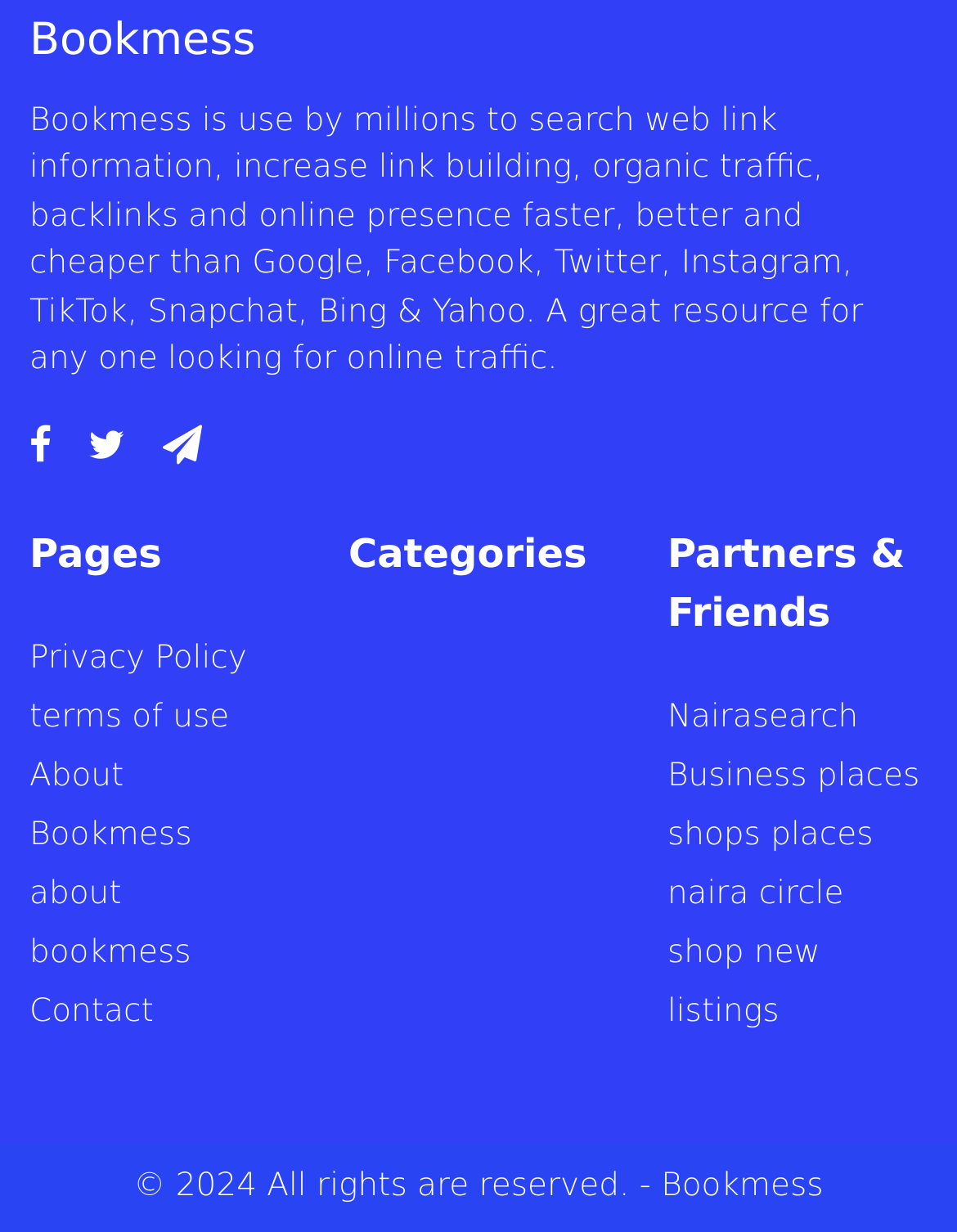Determine the bounding box coordinates of the clickable region to execute the instruction: "Go to the About Bookmess page". The coordinates should be four float numbers between 0 and 1, denoted as [left, top, right, bottom].

[0.031, 0.616, 0.2, 0.694]